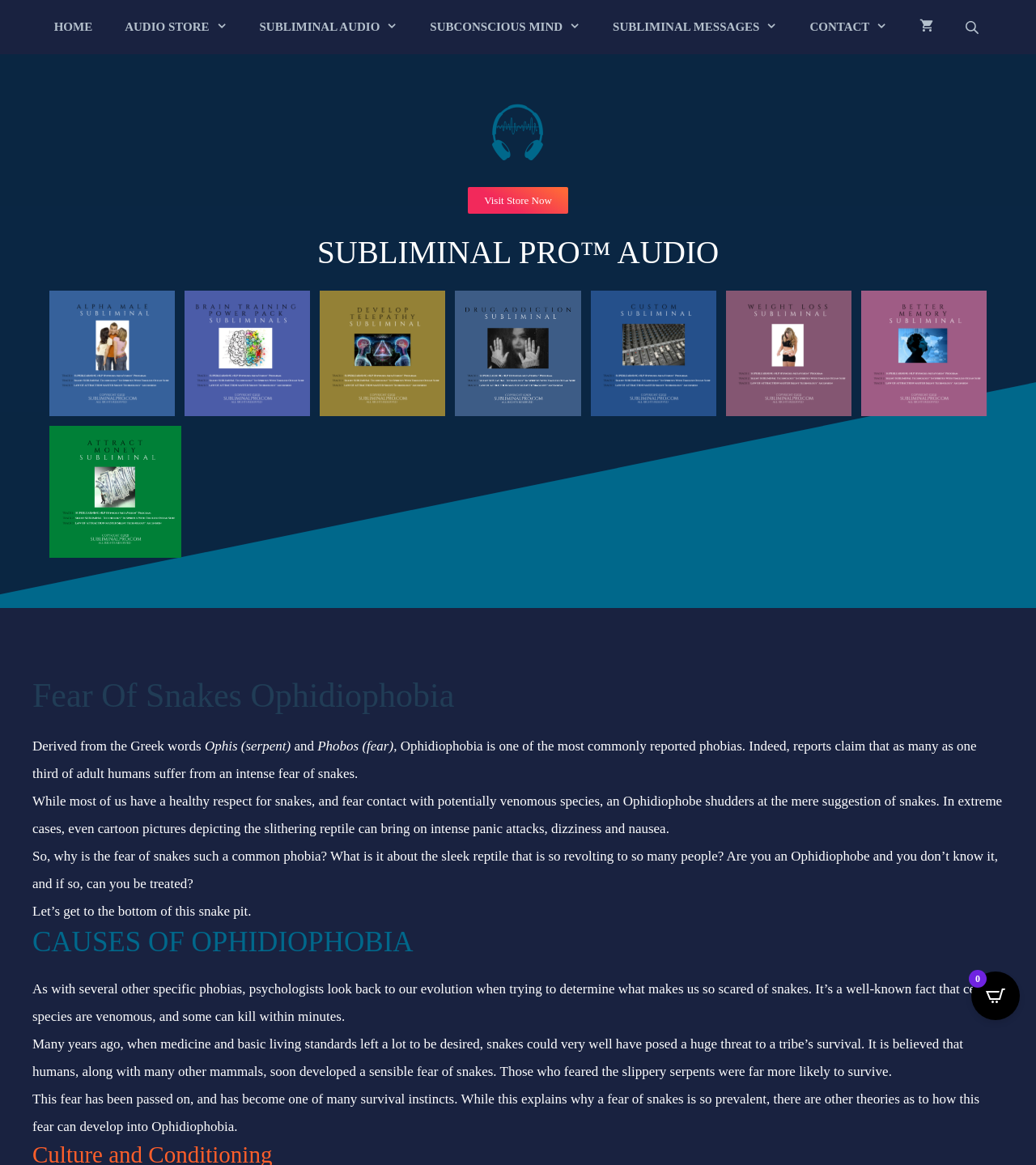What is the fear of snakes called?
Look at the image and respond with a single word or a short phrase.

Ophidiophobia